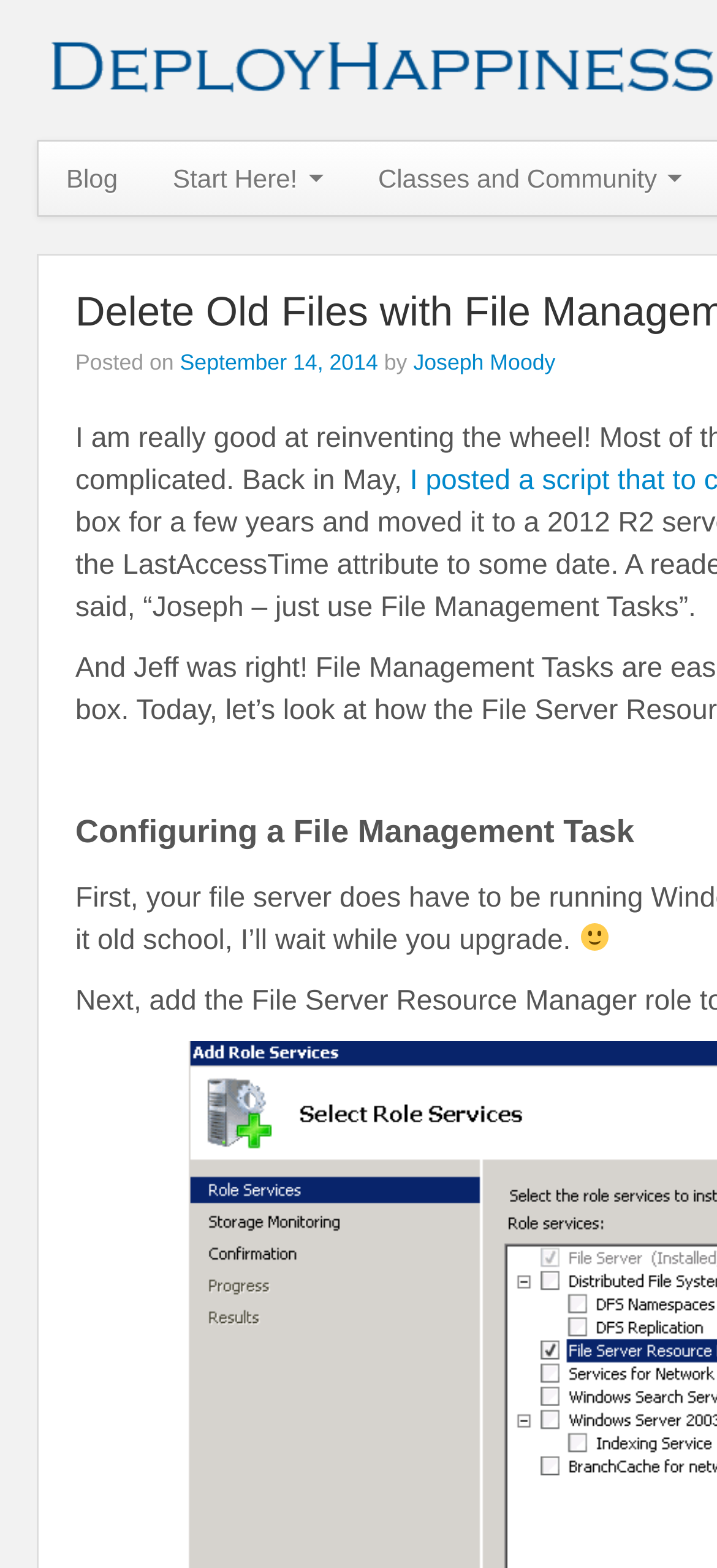What is the text above the date of the post?
Using the visual information from the image, give a one-word or short-phrase answer.

Posted on